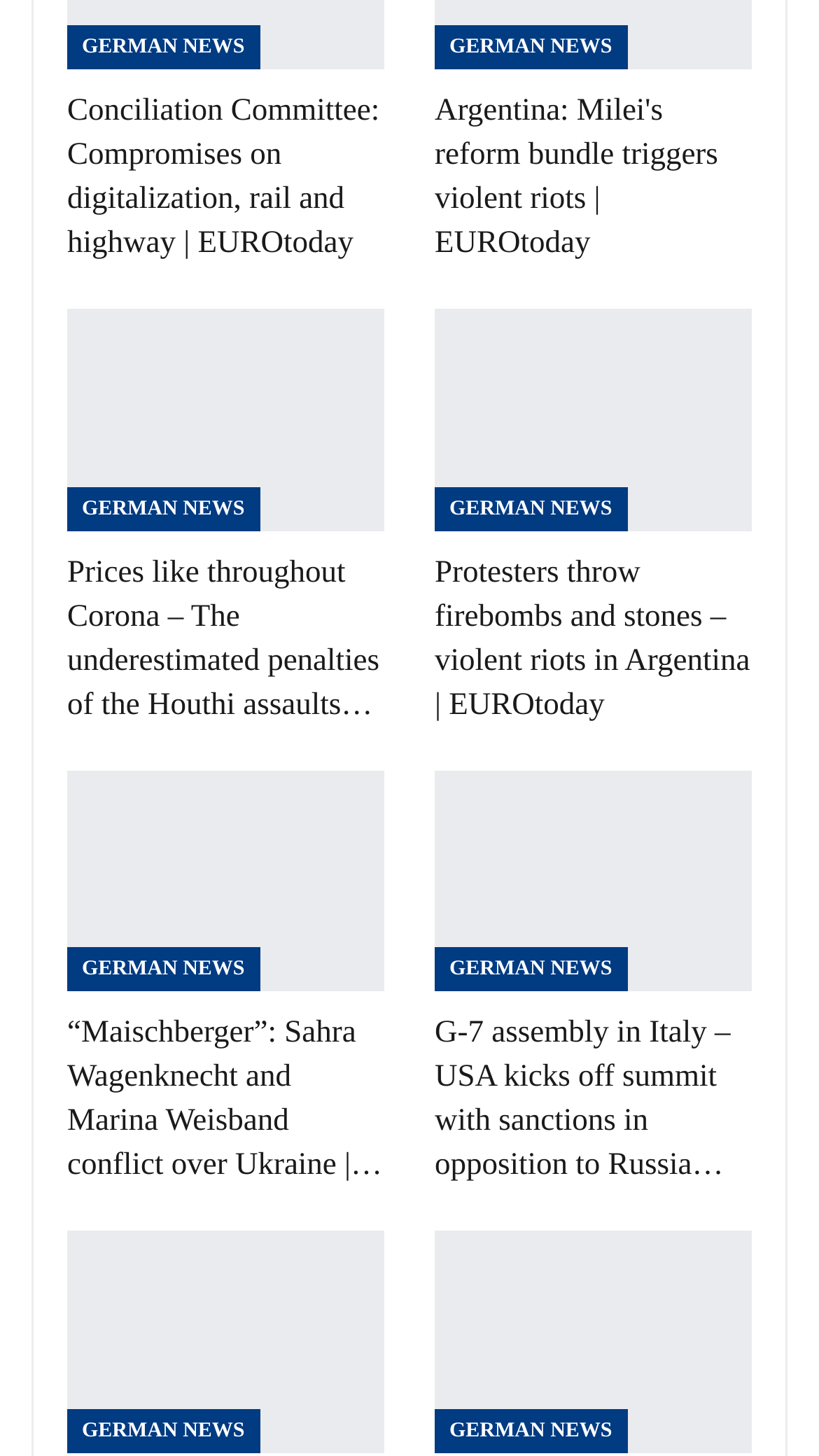What is the organization mentioned in the article about sanctions?
Look at the image and respond with a one-word or short phrase answer.

G-7